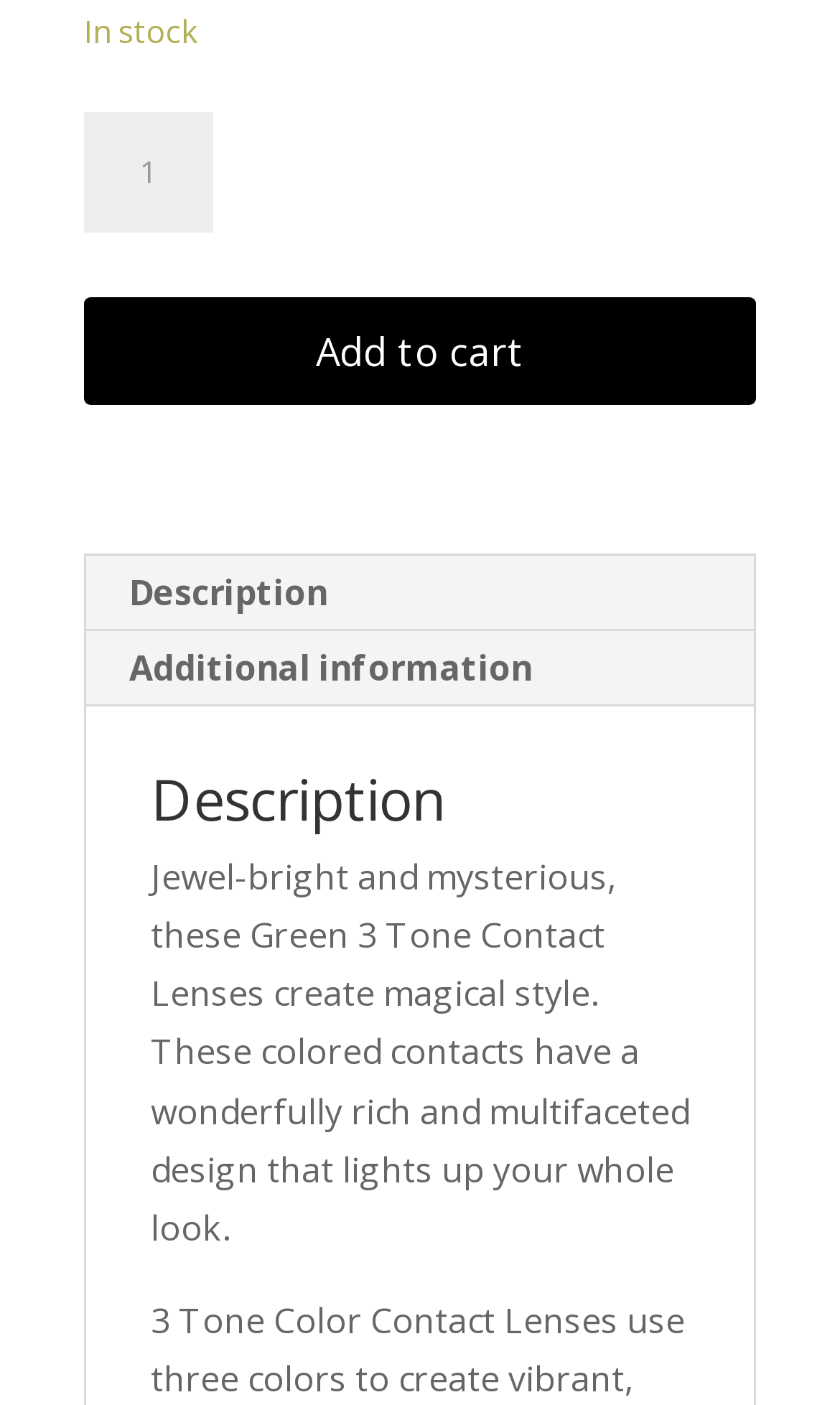Identify the coordinates of the bounding box for the element described below: "Add to cart". Return the coordinates as four float numbers between 0 and 1: [left, top, right, bottom].

[0.1, 0.211, 0.9, 0.288]